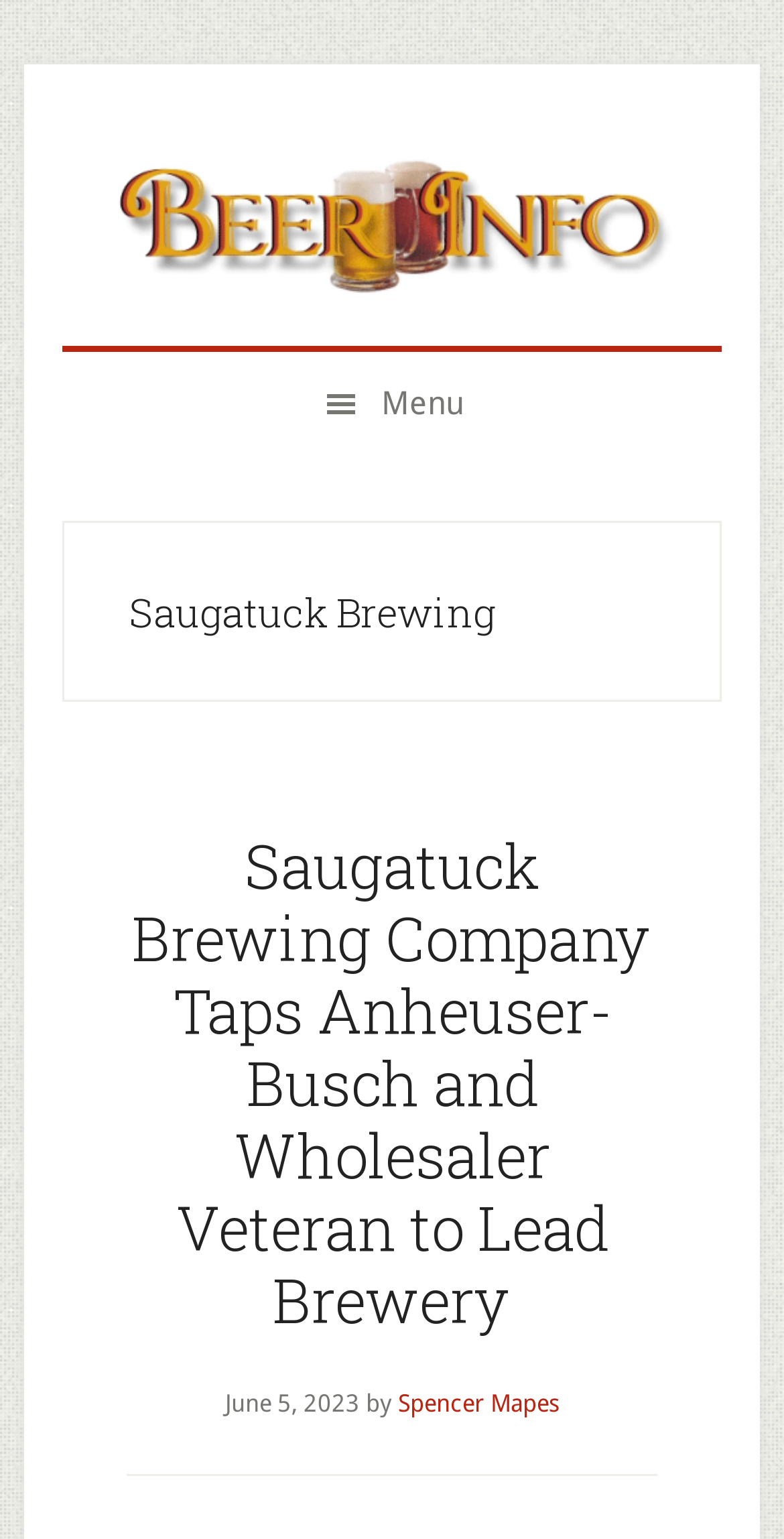Please respond to the question using a single word or phrase:
Who is the author of the news article?

Spencer Mapes